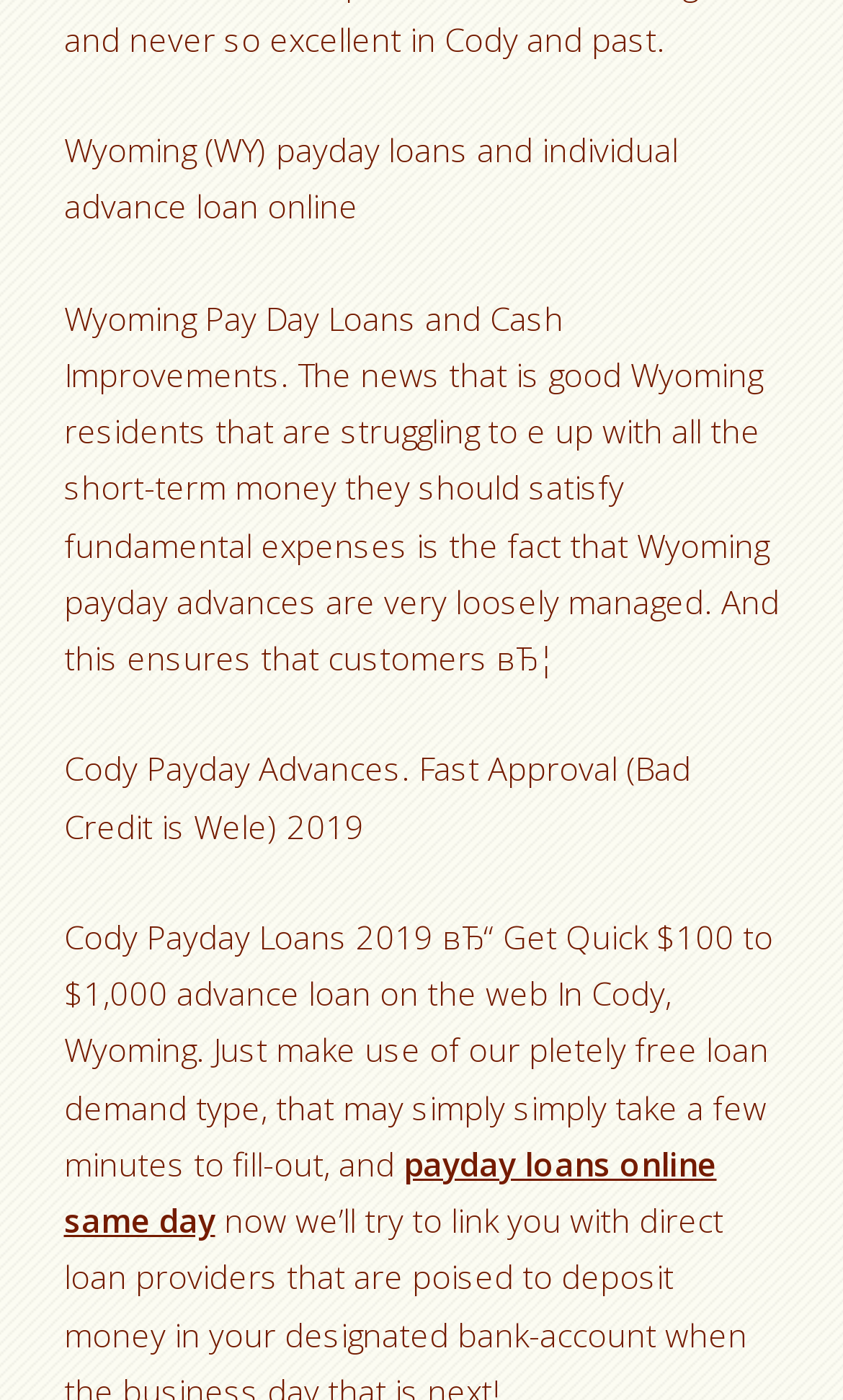Provide the bounding box for the UI element matching this description: "parent_node: wjcooley1989@gmail.com aria-label="Go to mailto:wjcooley1989@gmail.com"".

None